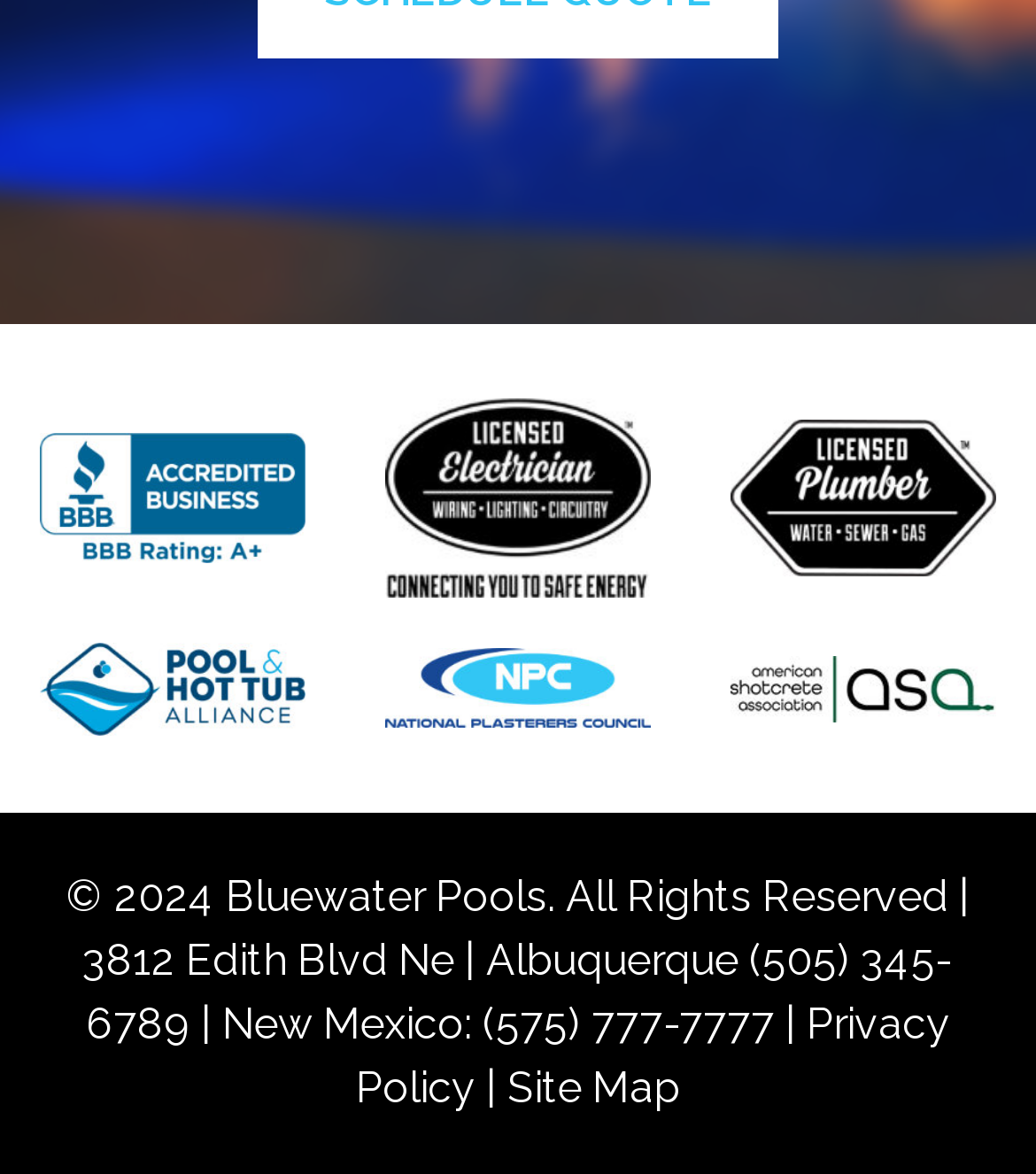What is the address of Bluewater Pools?
With the help of the image, please provide a detailed response to the question.

I found the address of Bluewater Pools by examining the footer section of the webpage, where it lists the copyright information. The address is 3812 Edith Blvd Ne | Albuquerque, which is displayed as a static text element.